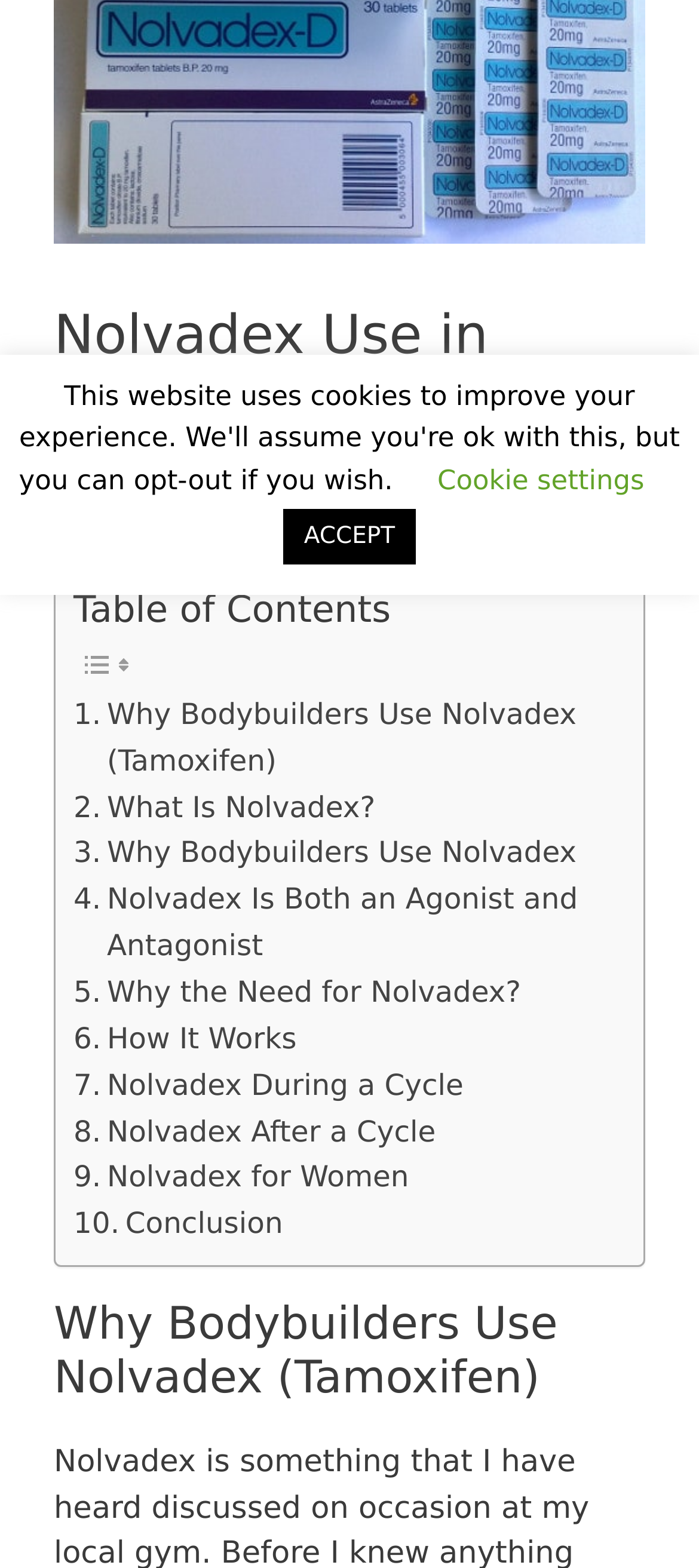Determine the bounding box coordinates of the UI element described below. Use the format (top-left x, top-left y, bottom-right x, bottom-right y) with floating point numbers between 0 and 1: What Is Nolvadex?

[0.105, 0.5, 0.537, 0.53]